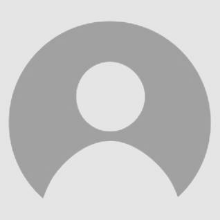Convey all the details present in the image.

The image features a placeholder silhouette, representing a character associated with the upcoming performance at the Playhouse. Alongside this, a brief introduction describes Dillon Fondren, who portrays Wally Webb. At 13 years old, Dillon expresses excitement about returning to the stage for the fifth time, highlighting his previous roles in productions such as "THE SNOW QUEEN" and "MOTHERS & SONS." He is currently in 7th grade at Falmouth Academy, and his enthusiasm for theater is evident as he prepares for this performance.